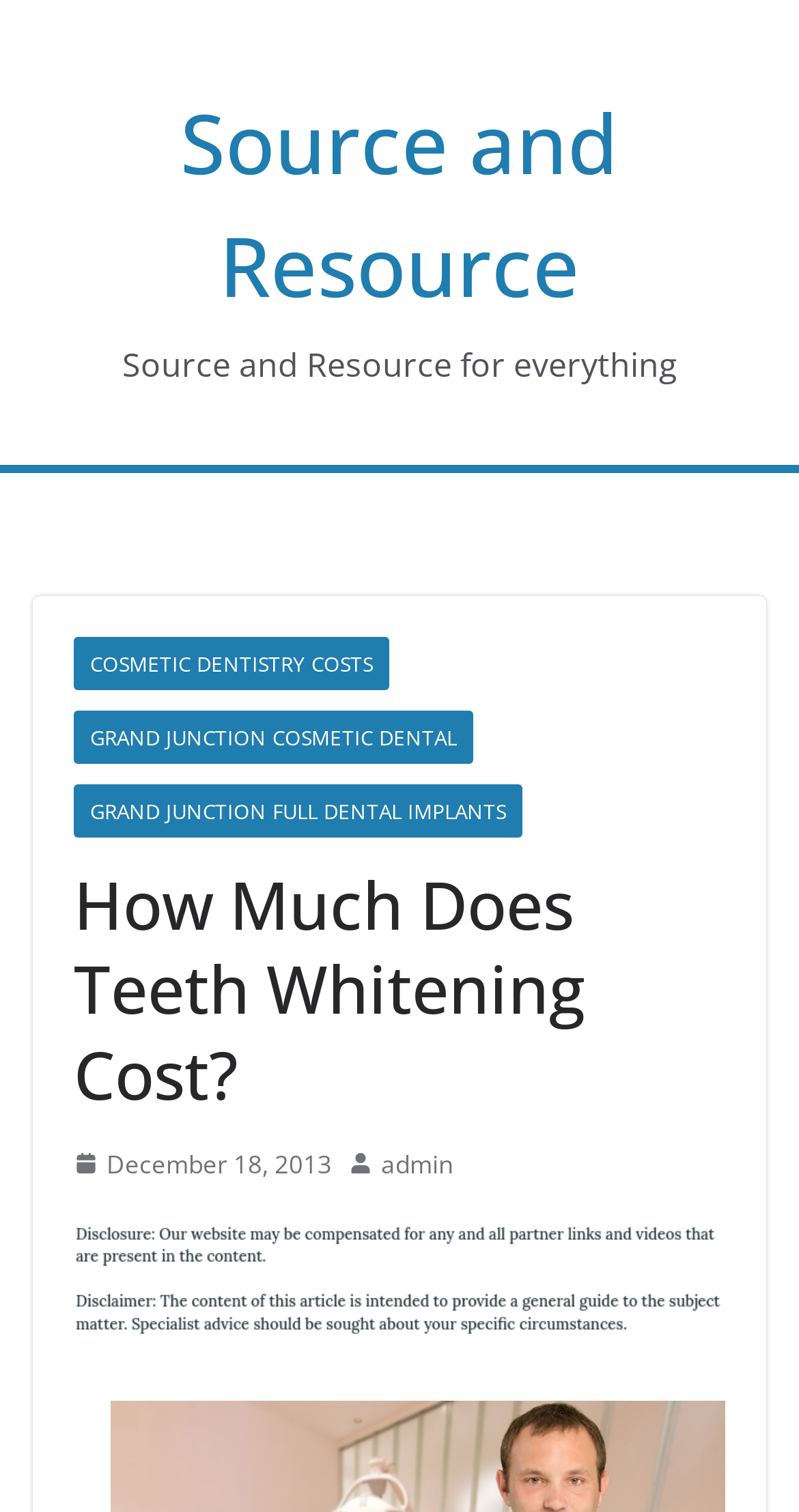Please find the bounding box for the UI element described by: "December 18, 2013".

[0.092, 0.755, 0.415, 0.784]